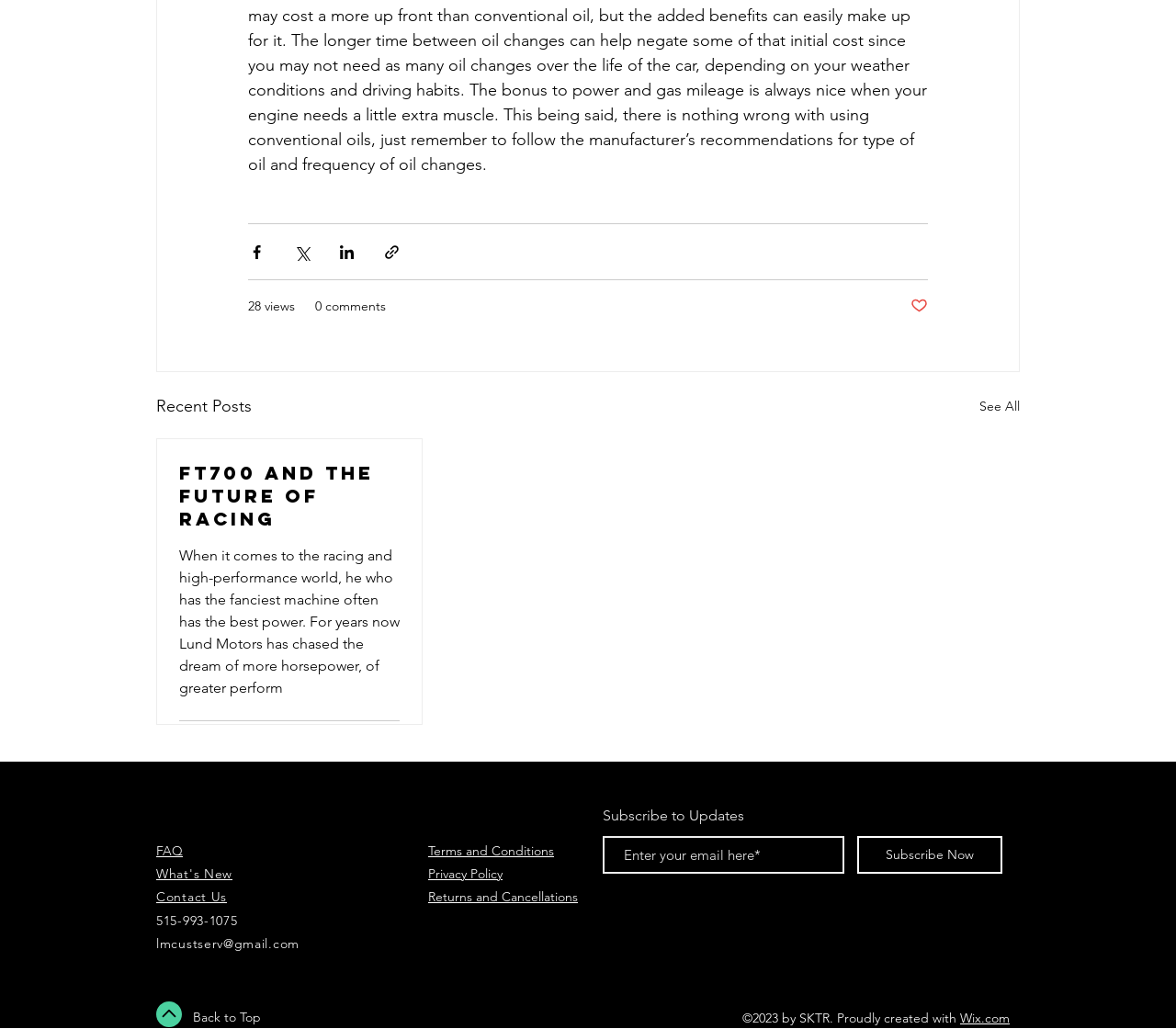What is the copyright information?
Refer to the image and give a detailed answer to the query.

The copyright information at the bottom of the page states that the content is copyrighted by SKTR in 2023, and also mentions that it was proudly created with Wix.com.